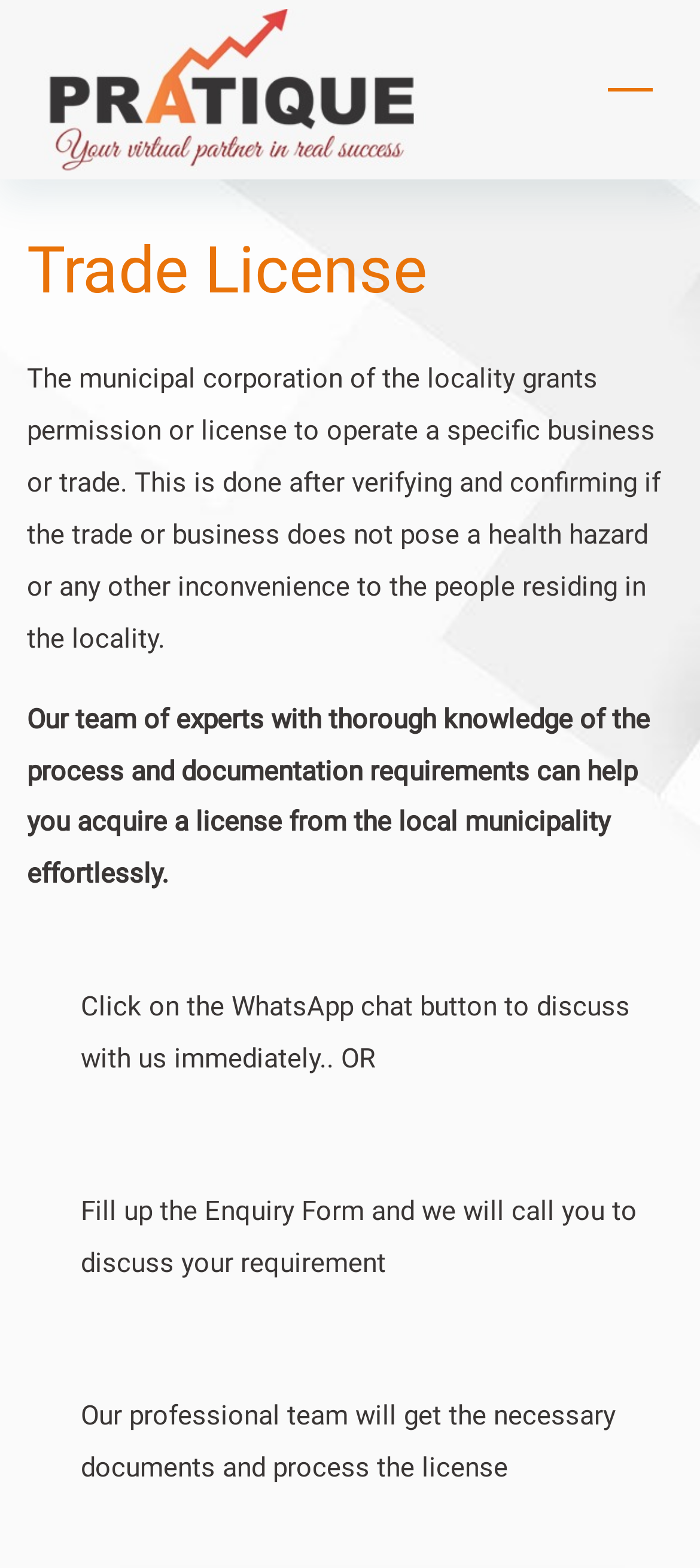Please provide a comprehensive answer to the question based on the screenshot: What is the context of the given text?

The given text is describing the process and importance of obtaining a trade license, and how the team of experts can help with it.